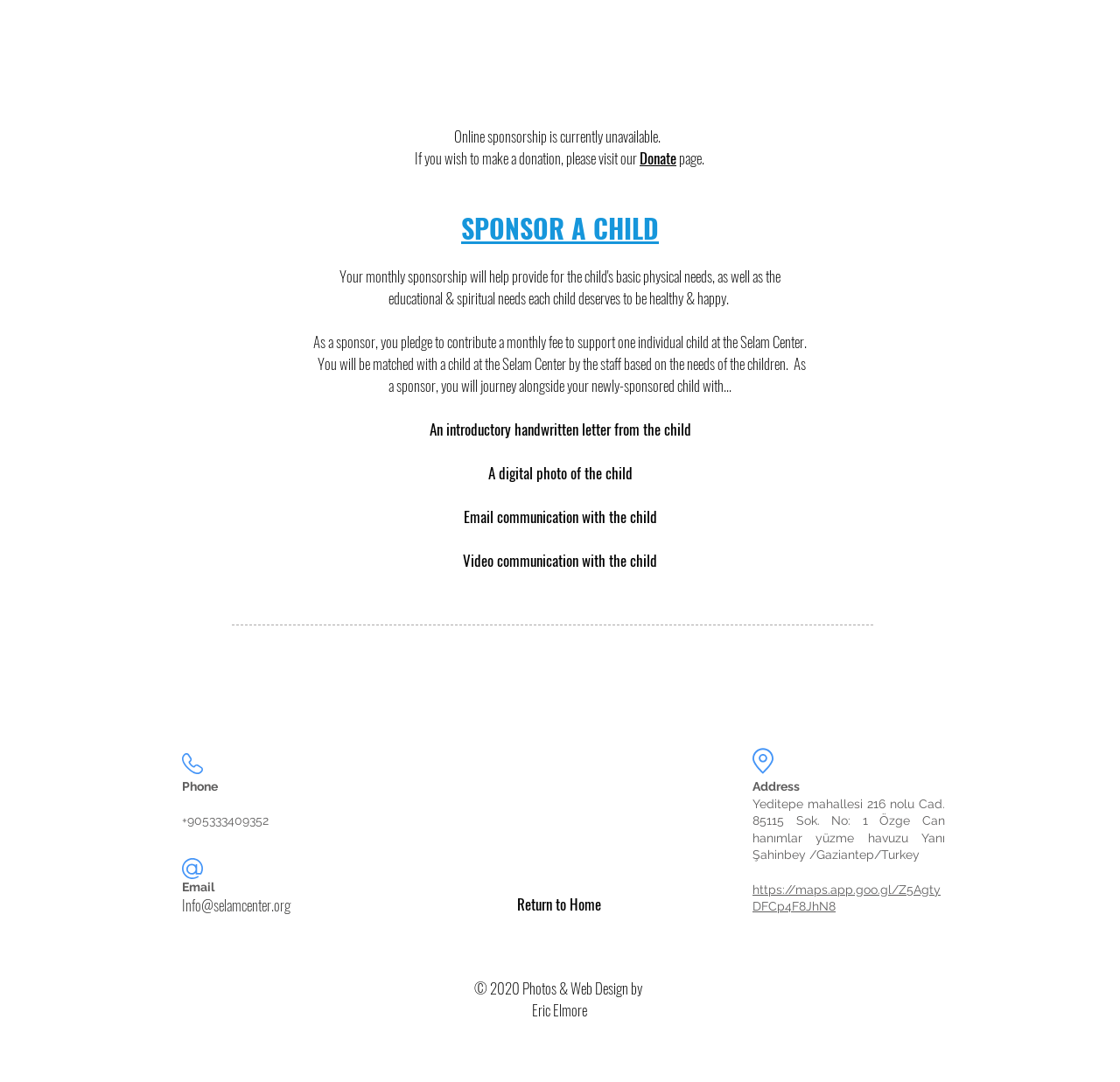Utilize the details in the image to give a detailed response to the question: What is the purpose of sponsoring a child?

According to the webpage, as a sponsor, you pledge to contribute a monthly fee to support one individual child at the Selam Center, and you will be matched with a child based on the needs of the children.